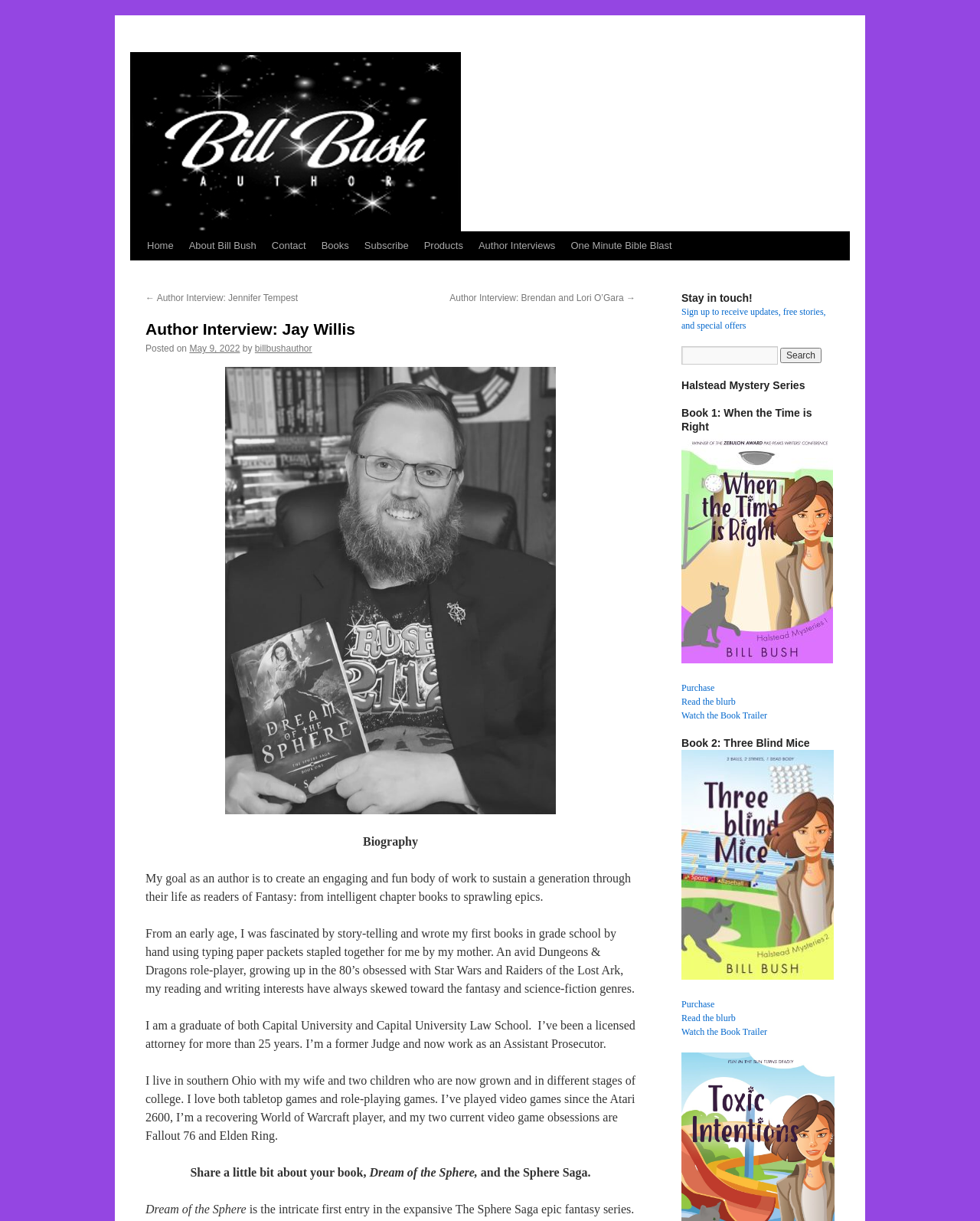Please determine the primary heading and provide its text.

Author Interview: Jay Willis